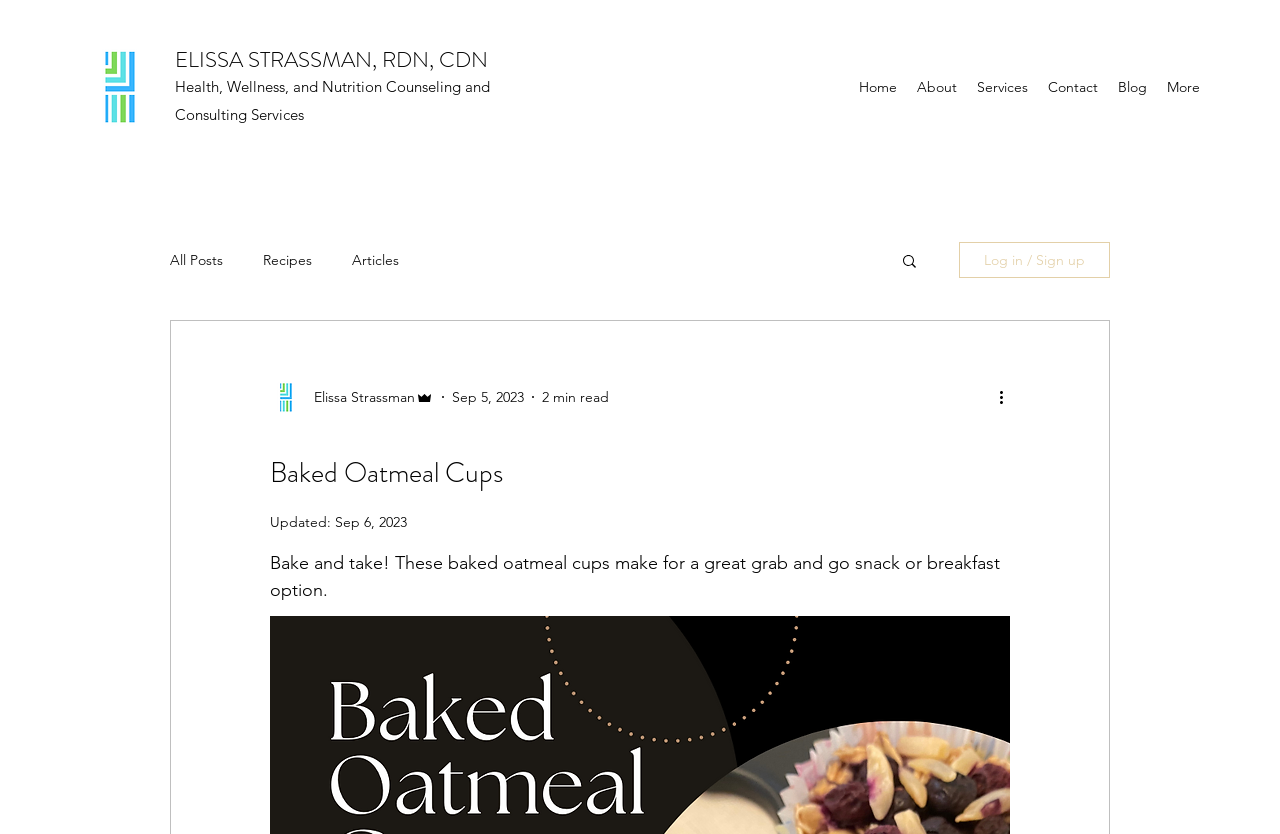Locate the bounding box of the UI element based on this description: "Log in / Sign up". Provide four float numbers between 0 and 1 as [left, top, right, bottom].

[0.749, 0.29, 0.867, 0.334]